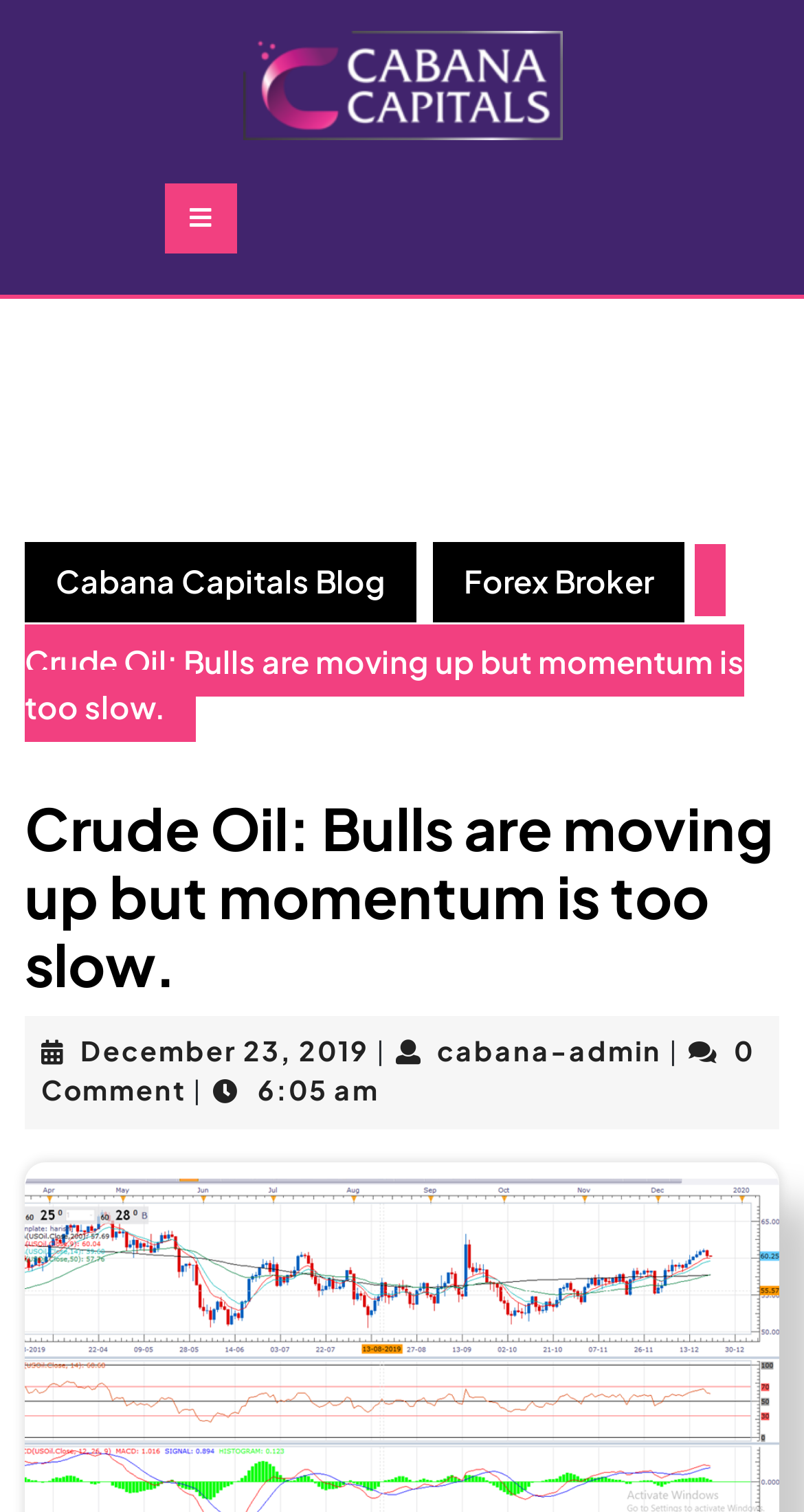What is the time of the blog post?
Please use the image to deliver a detailed and complete answer.

The time of the blog post can be found by looking at the StaticText '6:05 am' which is located at the bottom of the webpage.